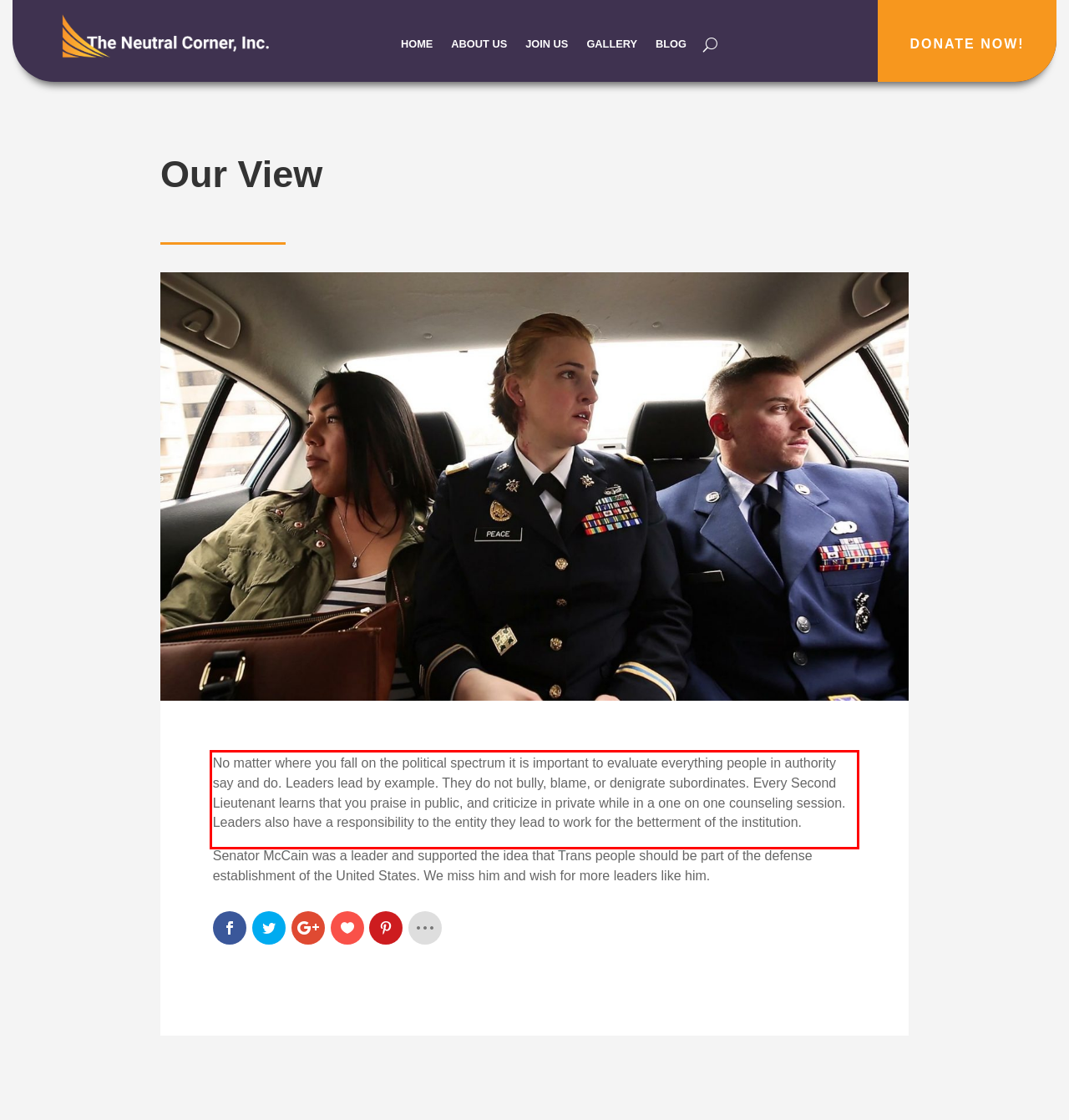Please examine the webpage screenshot and extract the text within the red bounding box using OCR.

No matter where you fall on the political spectrum it is important to evaluate everything people in authority say and do. Leaders lead by example. They do not bully, blame, or denigrate subordinates. Every Second Lieutenant learns that you praise in public, and criticize in private while in a one on one counseling session. Leaders also have a responsibility to the entity they lead to work for the betterment of the institution.